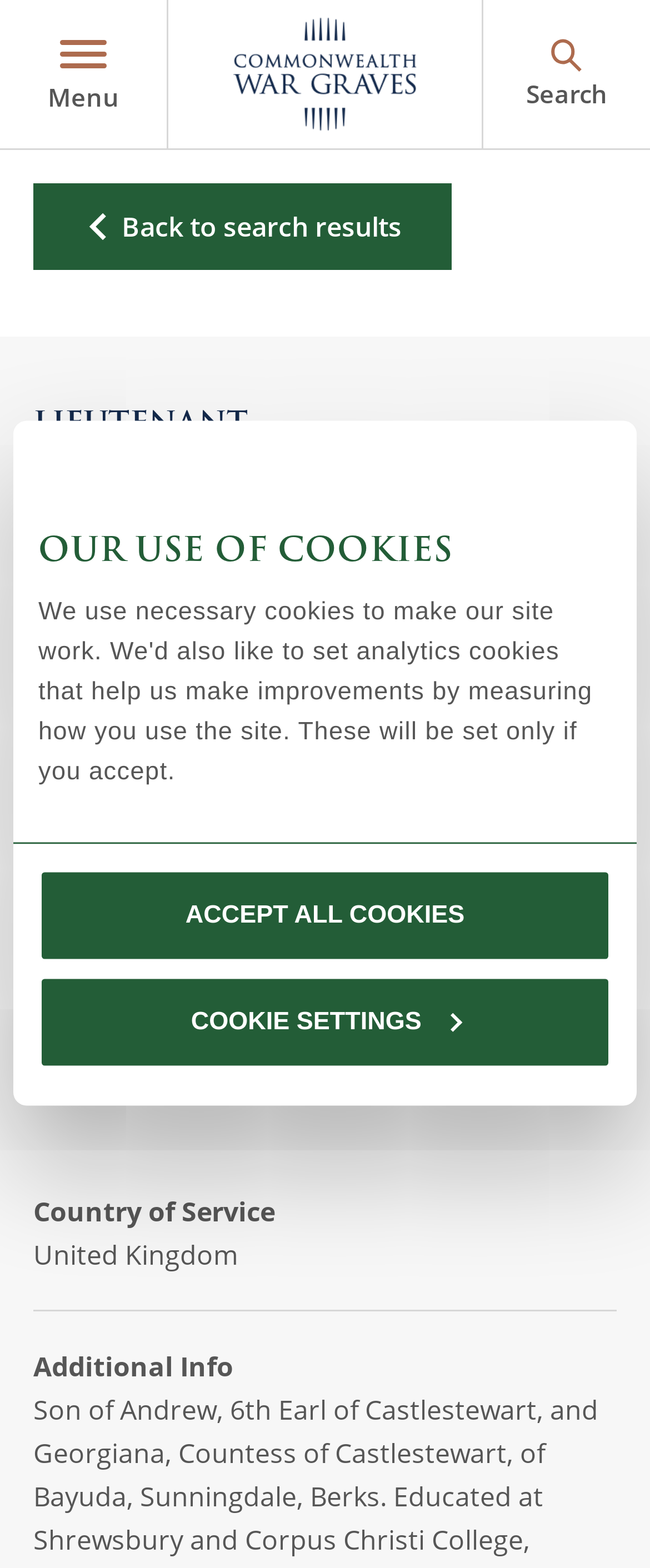Refer to the screenshot and give an in-depth answer to this question: What is the regiment of the war casualty?

The regiment of the war casualty can be found in the static text element on the webpage, which is 'Royal Scots Fusiliers'.